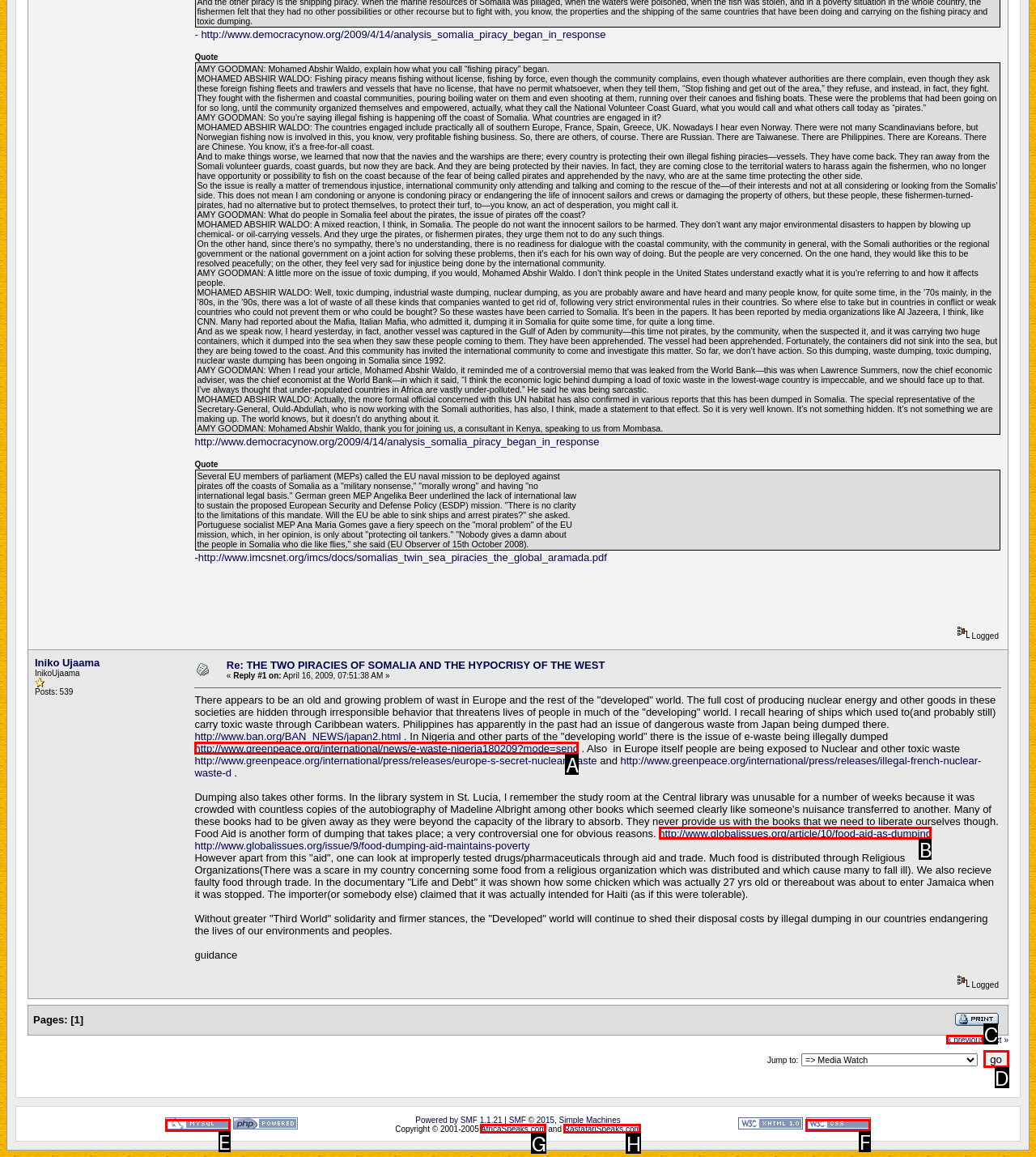Given the description: Miss Wright Publishing Ltd, determine the corresponding lettered UI element.
Answer with the letter of the selected option.

None